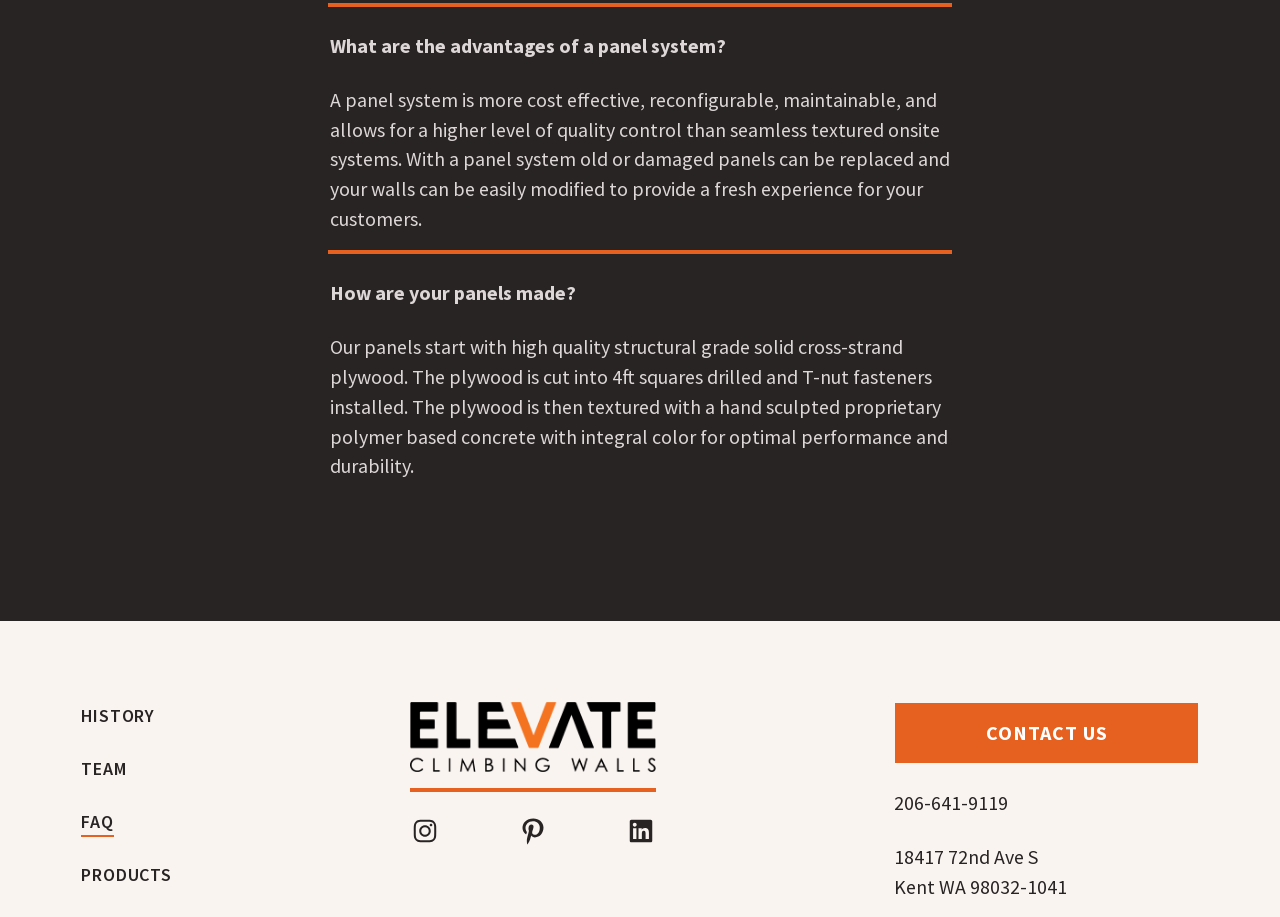Please identify the bounding box coordinates of the element that needs to be clicked to execute the following command: "Click on the 'PRODUCTS' link". Provide the bounding box using four float numbers between 0 and 1, formatted as [left, top, right, bottom].

[0.063, 0.939, 0.134, 0.97]